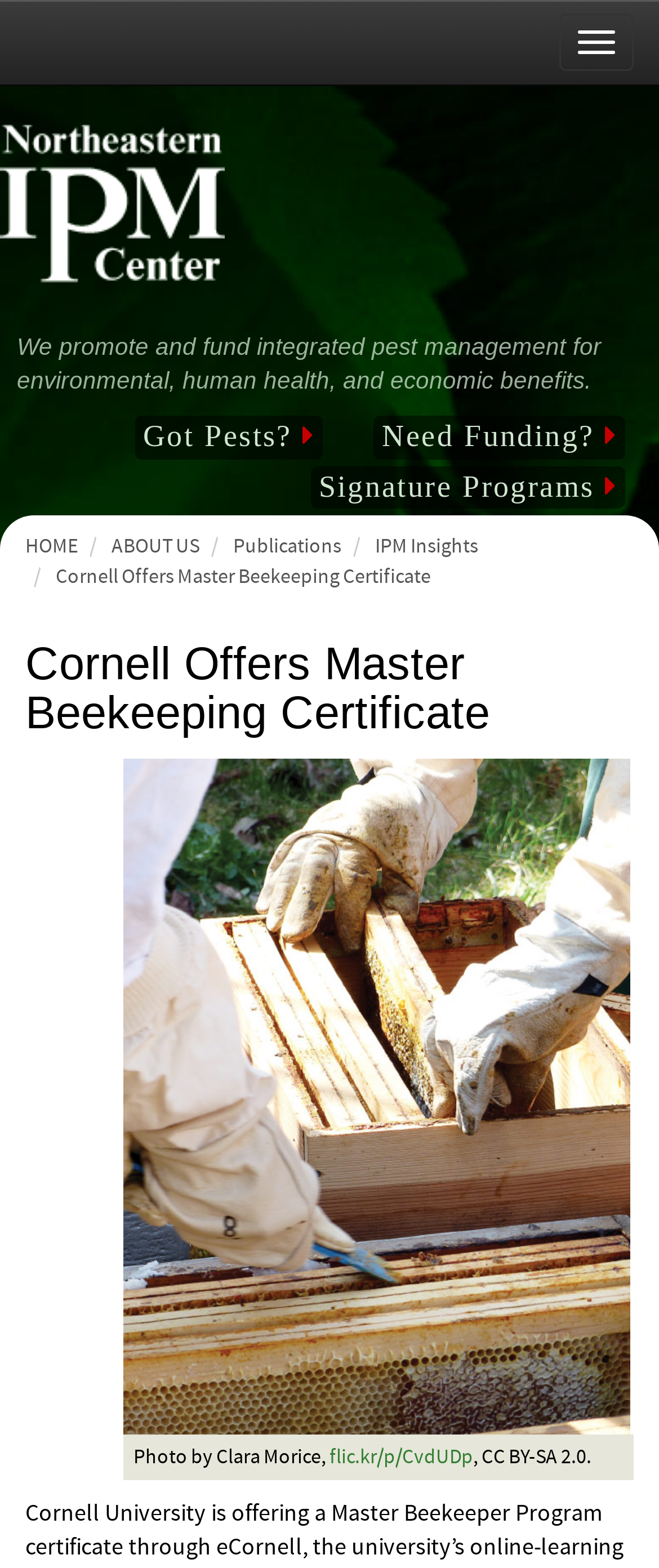What is the name of the center?
Answer the question in as much detail as possible.

The name of the center can be found in the top-left corner of the webpage, where there is a link with the text 'Northeastern IPM Center' and an image with the same name.